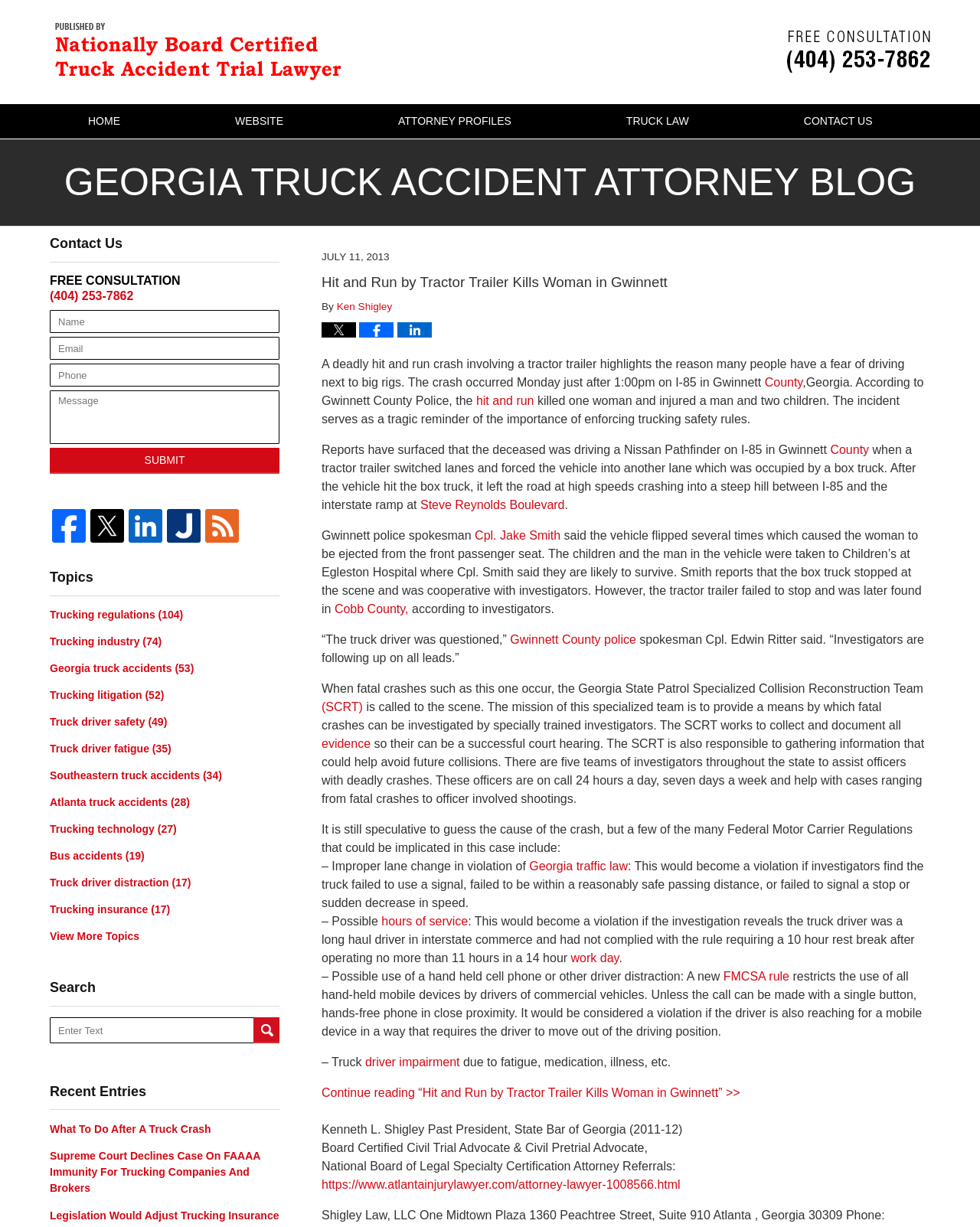Determine the bounding box coordinates of the area to click in order to meet this instruction: "Click the 'CONTACT US' link".

[0.762, 0.085, 0.949, 0.113]